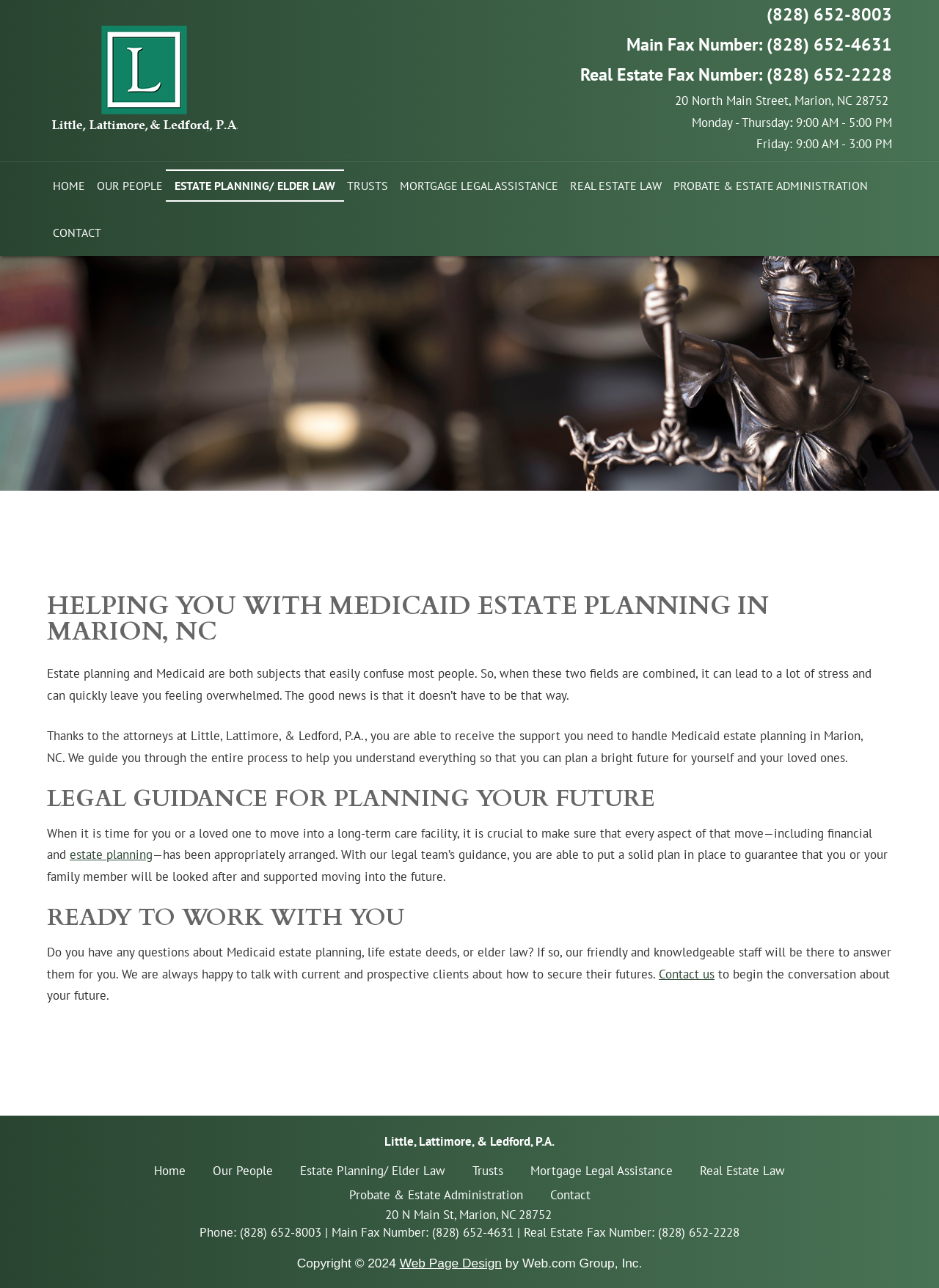What is the phone number of the law firm?
Please ensure your answer is as detailed and informative as possible.

I found the answer by looking at the bottom of the webpage, where the law firm's contact information is listed.